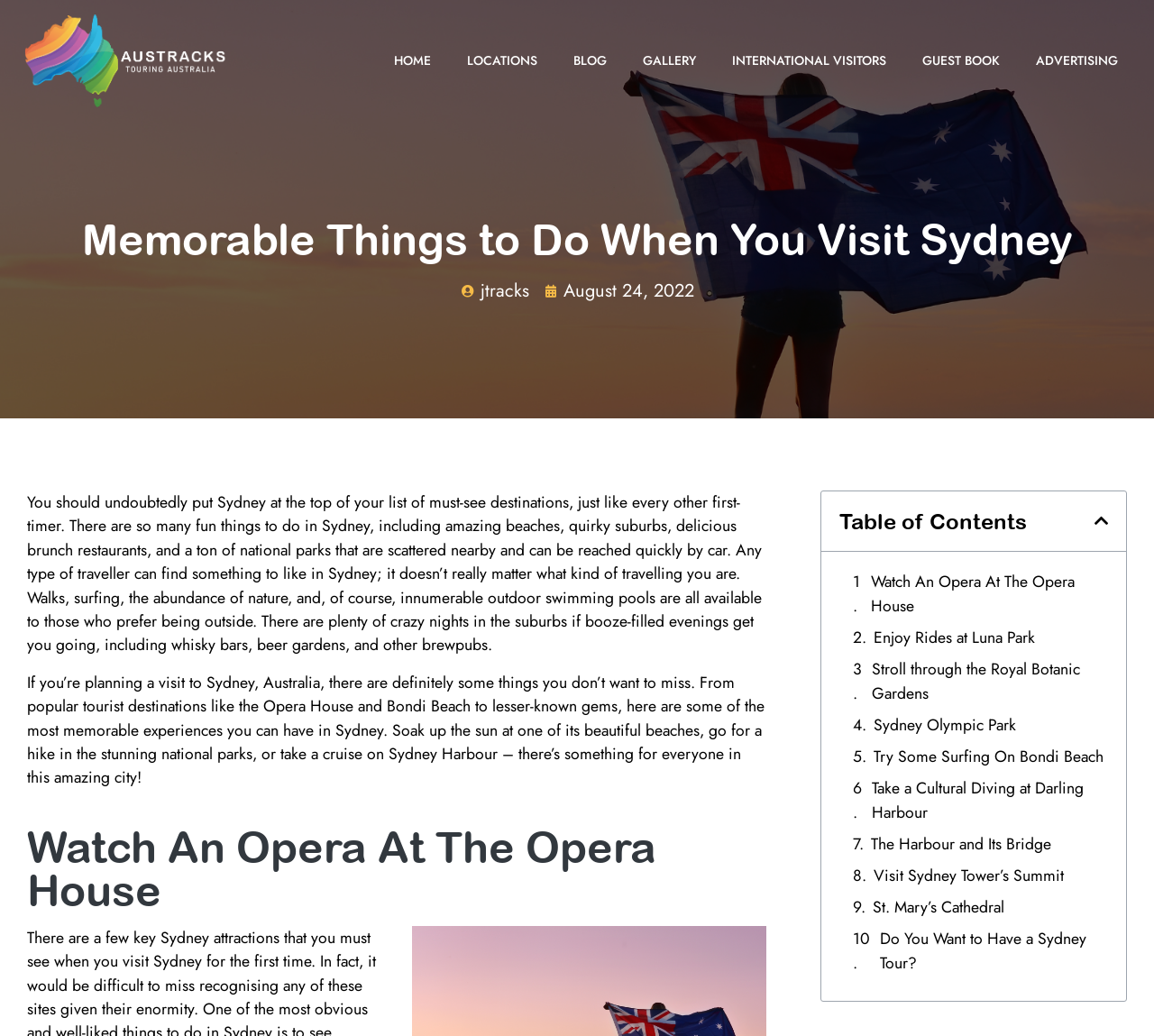Based on the provided description, "Enjoy Rides at Luna Park", find the bounding box of the corresponding UI element in the screenshot.

[0.757, 0.604, 0.897, 0.627]